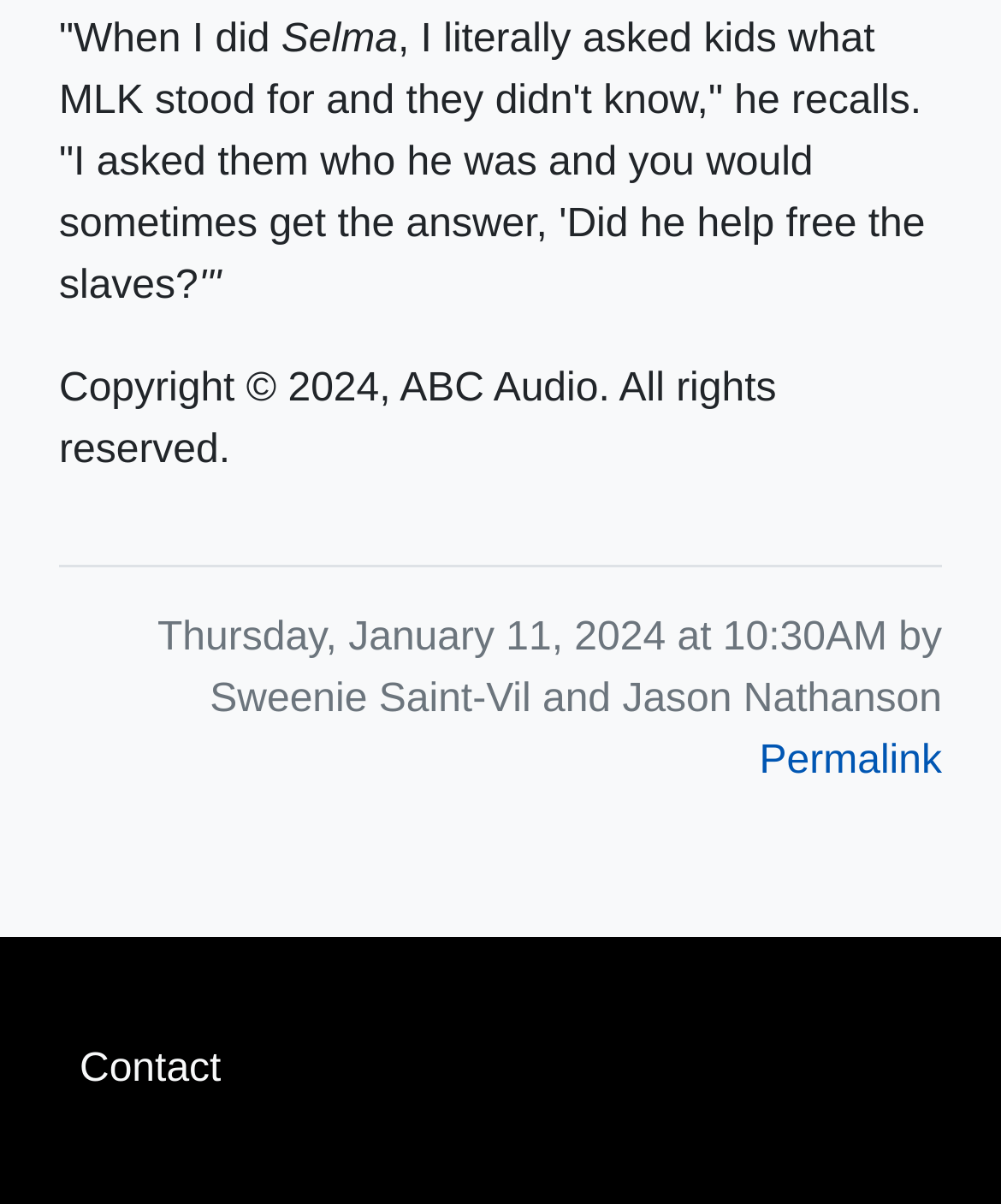Who are the authors of the article?
Ensure your answer is thorough and detailed.

I found the authors' names at the bottom of the webpage, in the footer section. The static text element with the date also mentions the authors' names, 'Sweenie Saint-Vil and Jason Nathanson'.